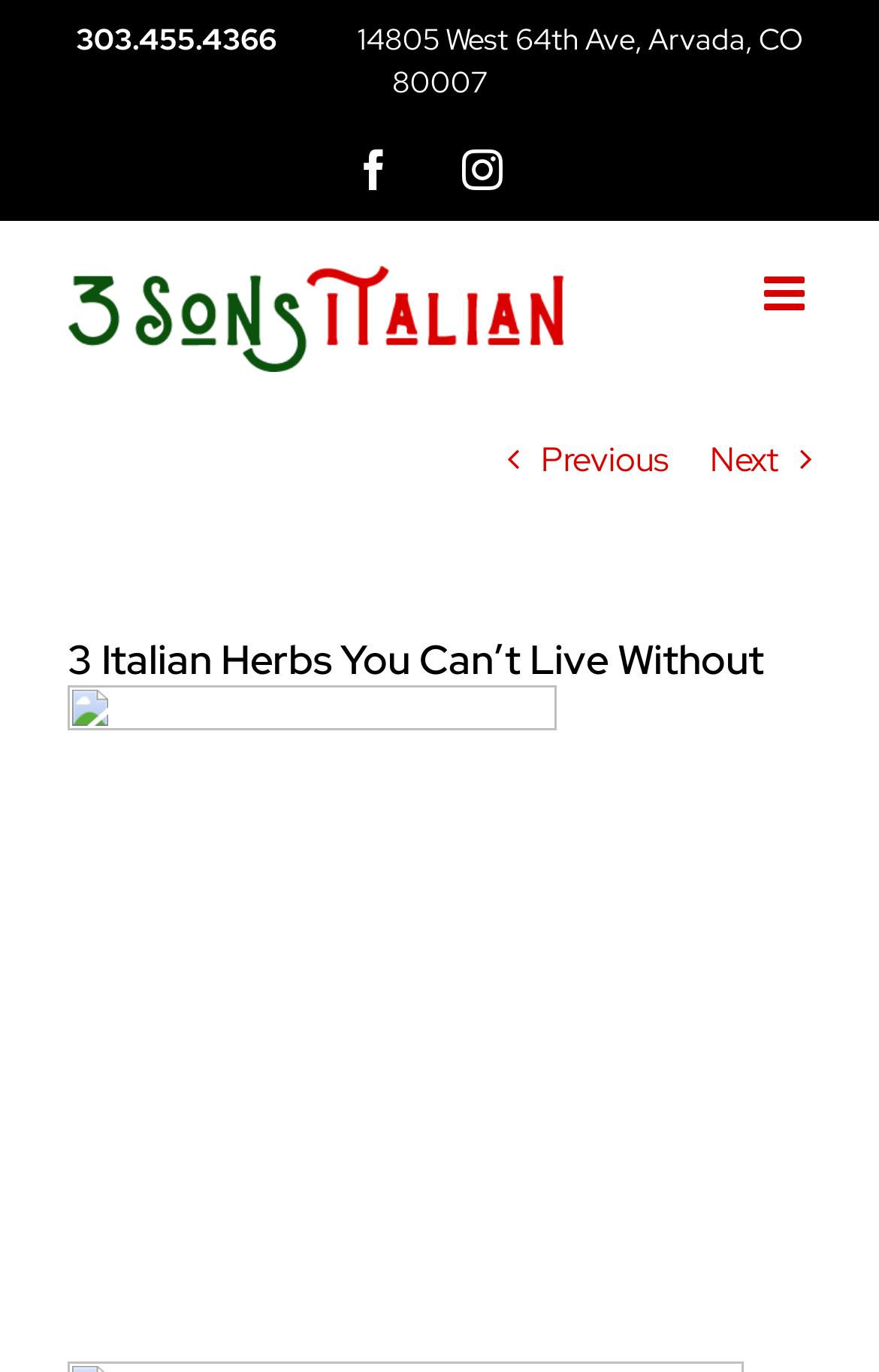Determine the bounding box coordinates of the section I need to click to execute the following instruction: "Read the article". Provide the coordinates as four float numbers between 0 and 1, i.e., [left, top, right, bottom].

[0.077, 0.463, 0.923, 0.5]